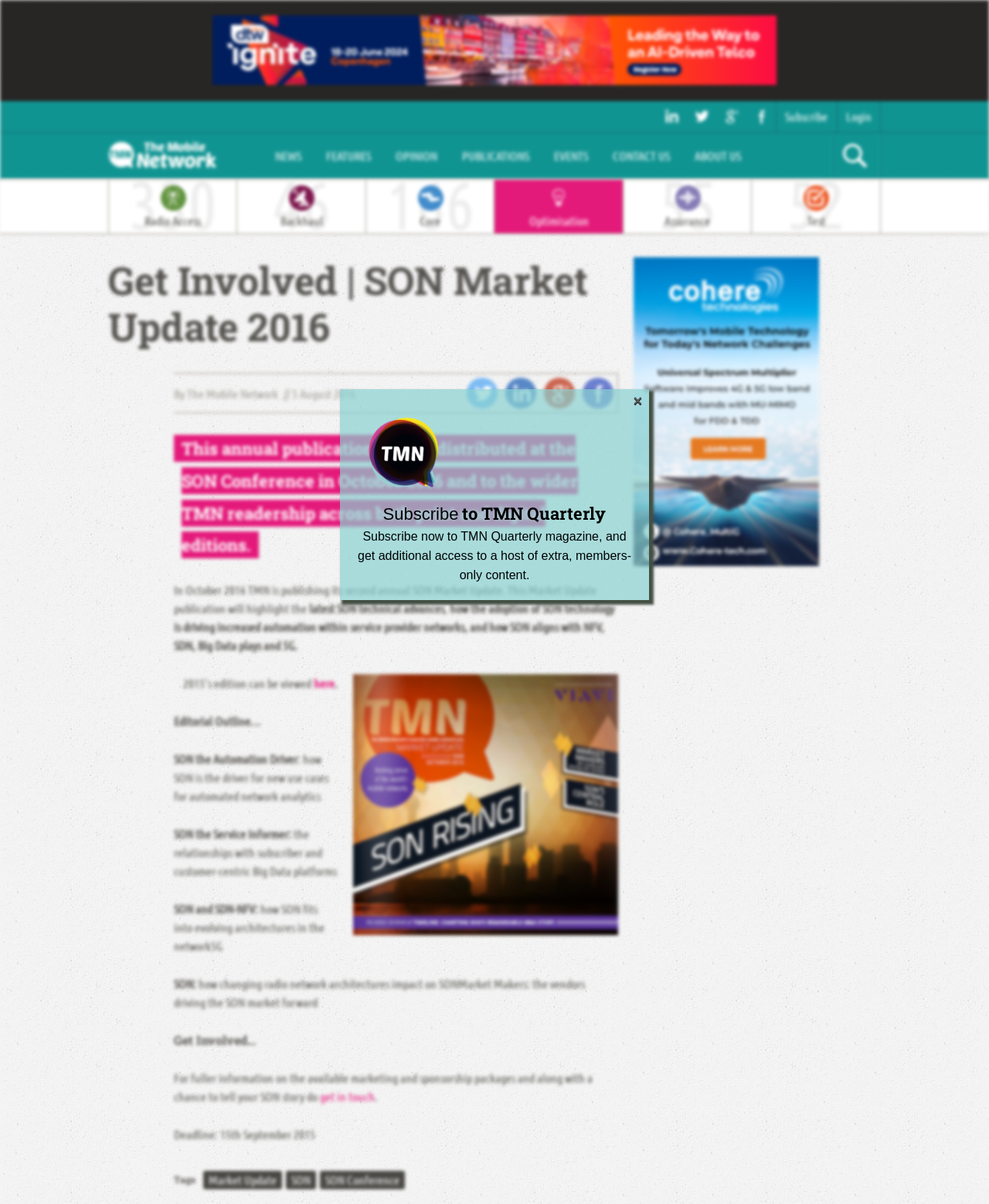Please determine the bounding box coordinates of the clickable area required to carry out the following instruction: "Click on the Subscribe link". The coordinates must be four float numbers between 0 and 1, represented as [left, top, right, bottom].

[0.784, 0.084, 0.846, 0.11]